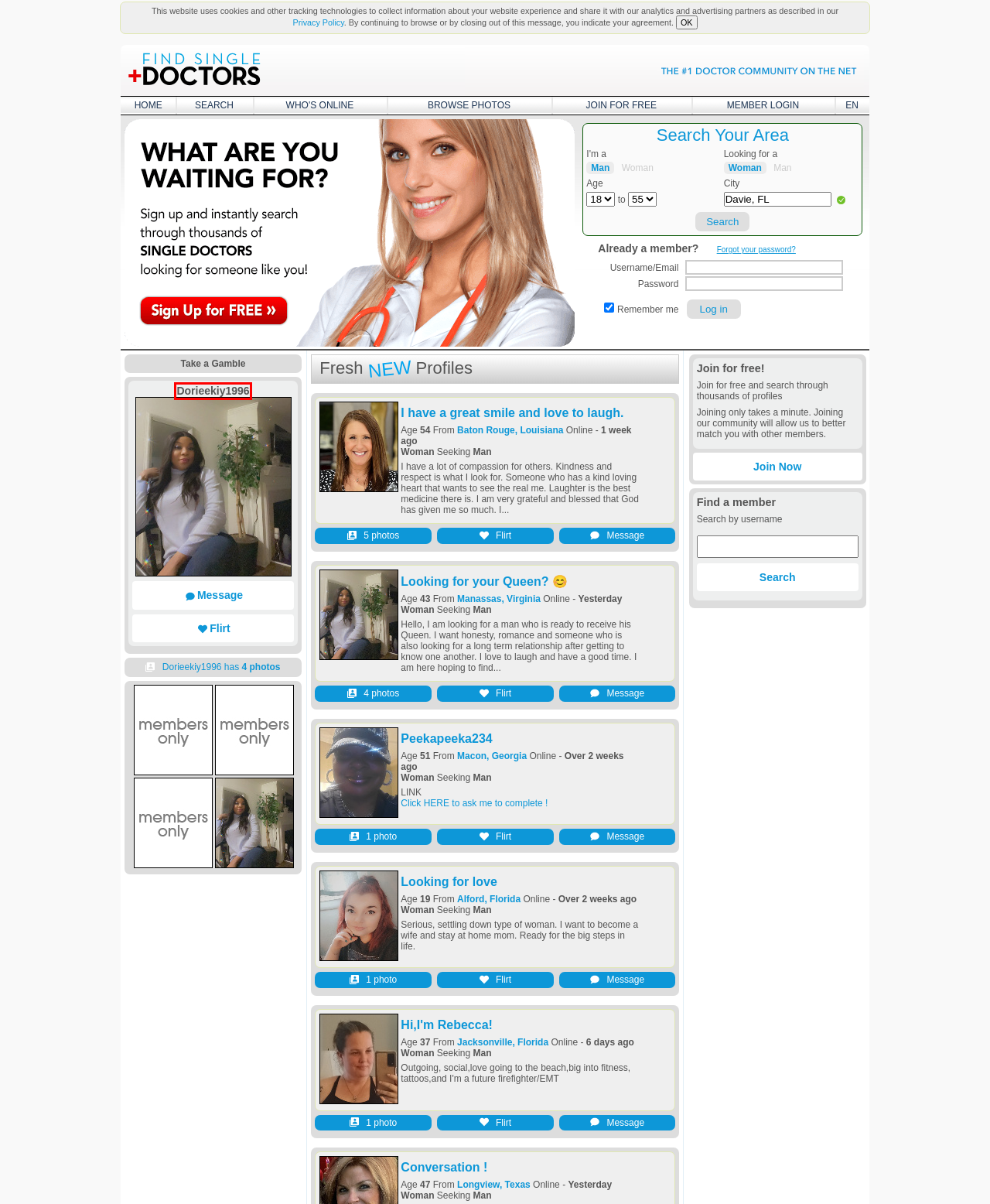You have a screenshot of a webpage with a red bounding box around an element. Choose the best matching webpage description that would appear after clicking the highlighted element. Here are the candidates:
A. Mate Alford Florida - Meet them 100% FREE
B. Join Today For Premium Access
C. Profile SarahFox: Looking for love
D. Mate Longview Texas - Meet them 100% FREE
E. Forgot your password?
F. Privacy Policy
G. Profile Dorieekiy1996: Looking for your Queen? 😊
H. Profile Peekapeeka234:

G